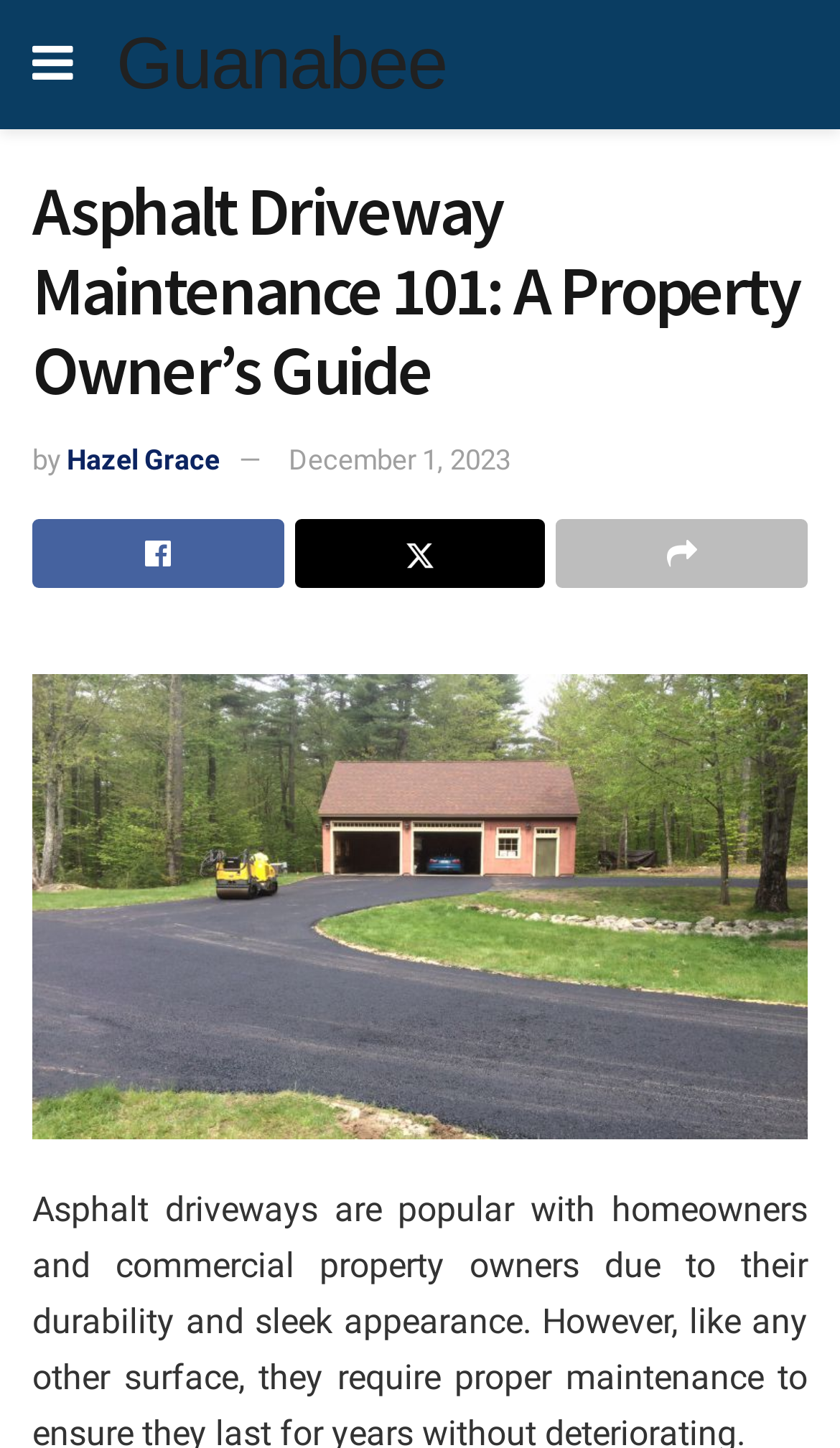Who is the author of the article?
Answer the question with as much detail as you can, using the image as a reference.

By examining the webpage, I found the author's name 'Hazel Grace' next to the 'by' keyword, which is a common way to indicate the author of an article.